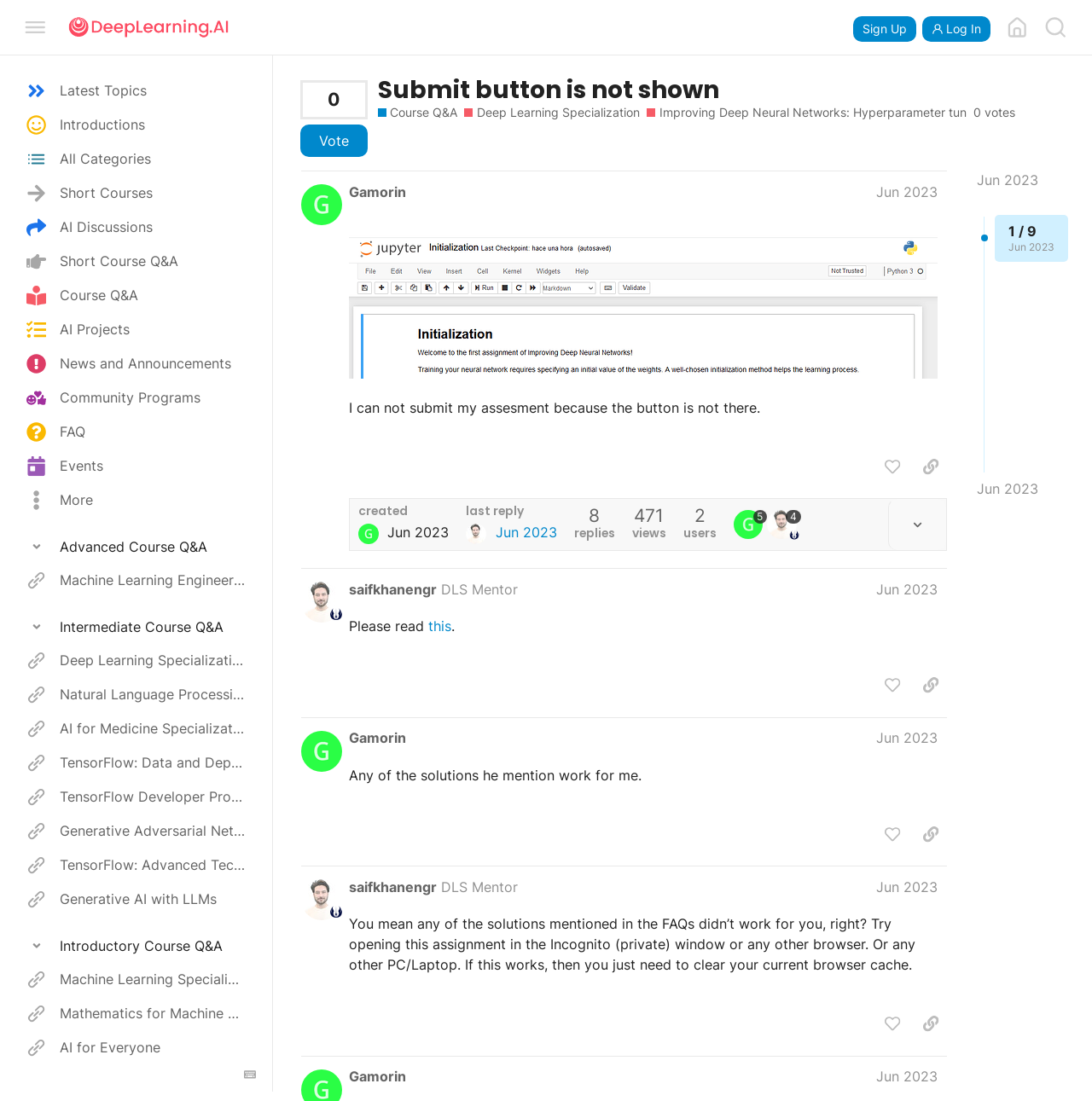Give a one-word or one-phrase response to the question:
What is the text of the first link on the webpage?

DeepLearning.AI